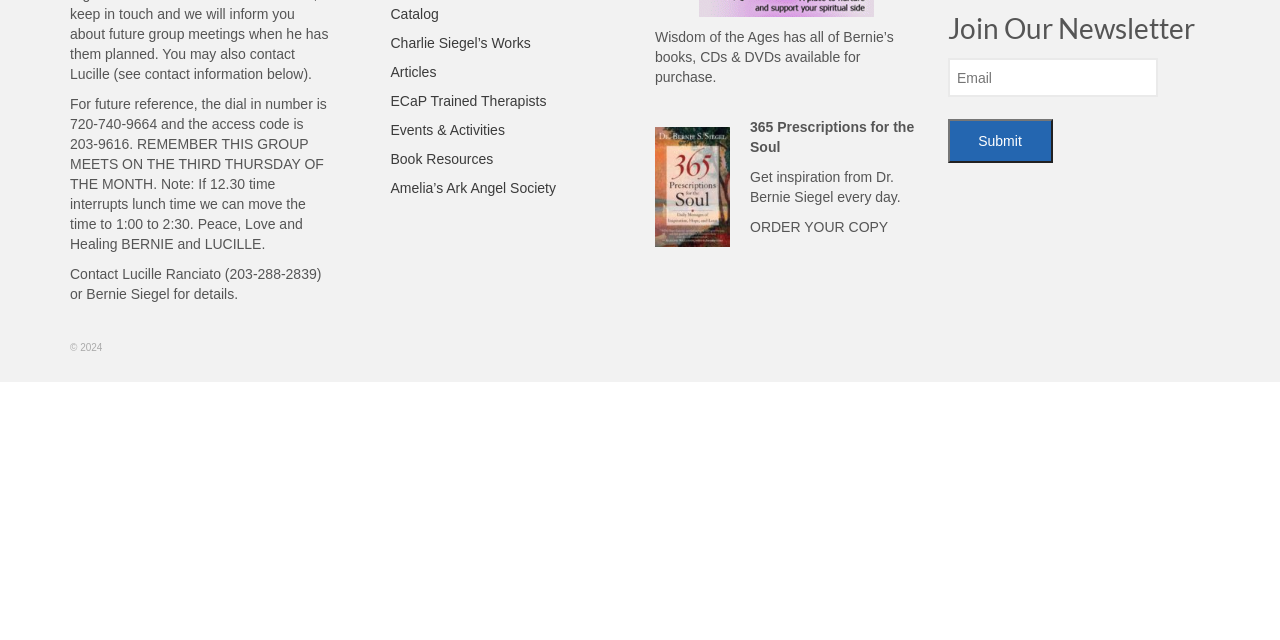Given the element description Wisdom of the Ages, identify the bounding box coordinates for the UI element on the webpage screenshot. The format should be (top-left x, top-left y, bottom-right x, bottom-right y), with values between 0 and 1.

[0.512, 0.045, 0.609, 0.07]